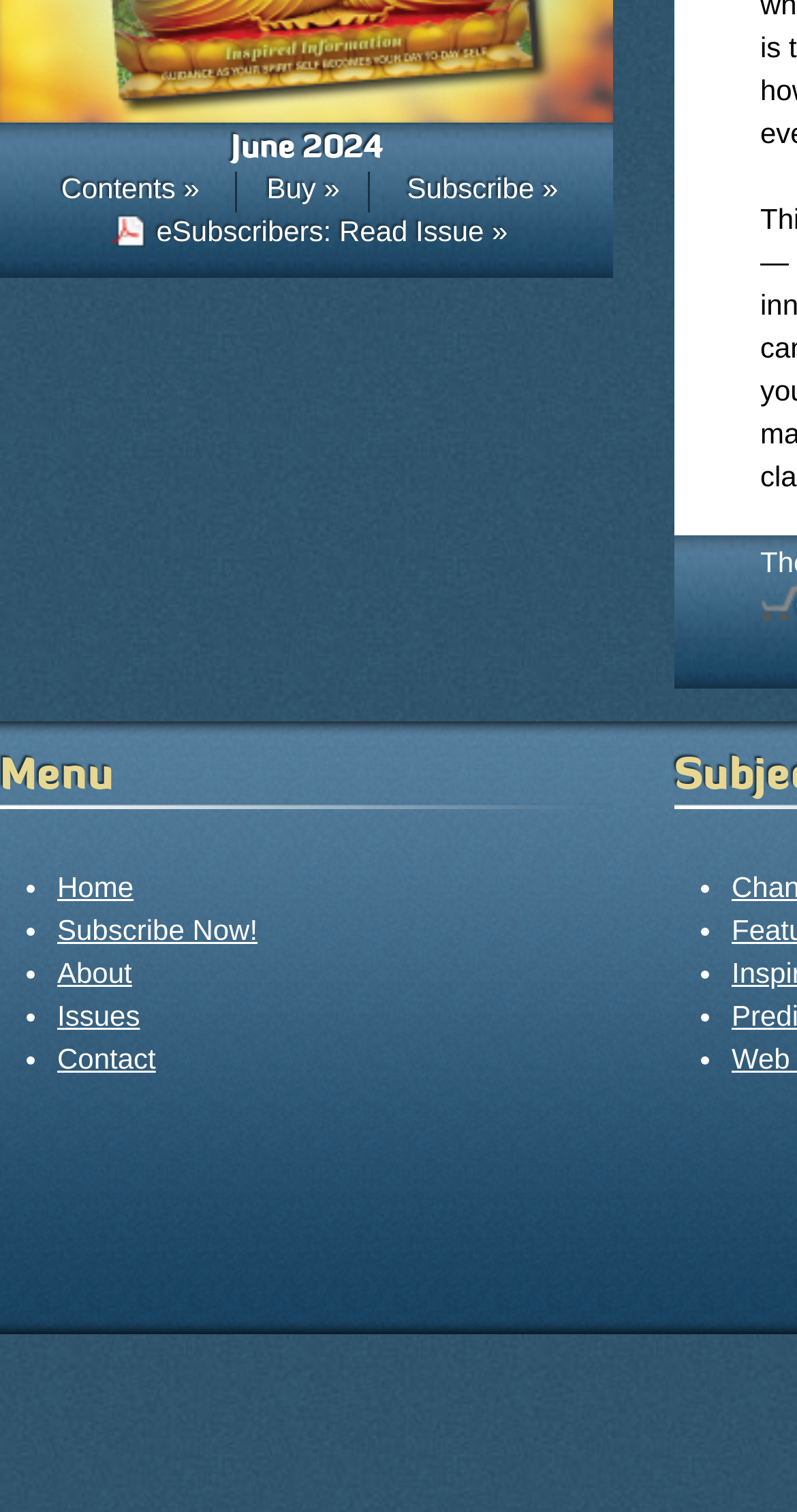Determine the bounding box coordinates of the section I need to click to execute the following instruction: "Go to contents page". Provide the coordinates as four float numbers between 0 and 1, i.e., [left, top, right, bottom].

[0.077, 0.114, 0.25, 0.135]